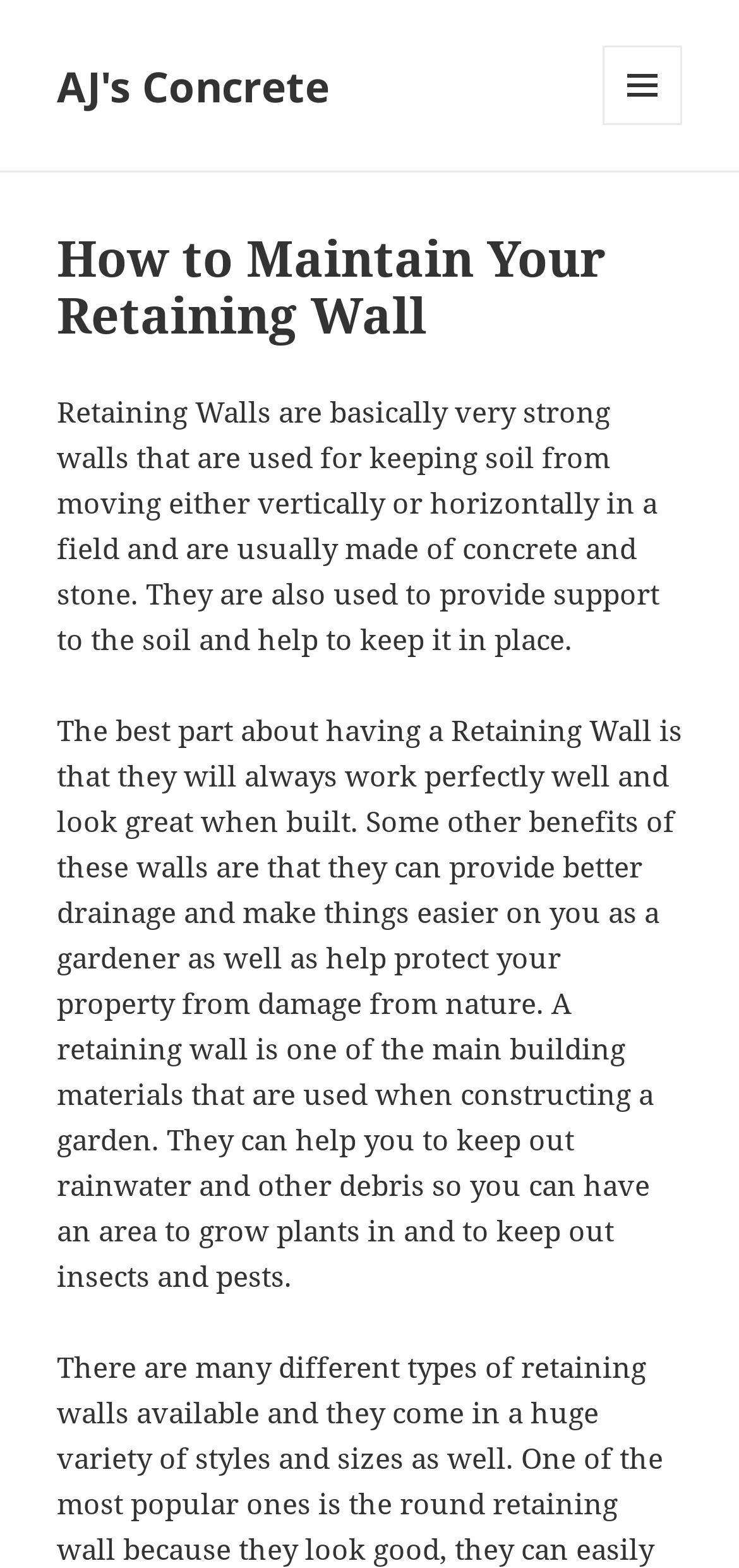Provide the bounding box for the UI element matching this description: "Menu and widgets".

[0.815, 0.029, 0.923, 0.08]